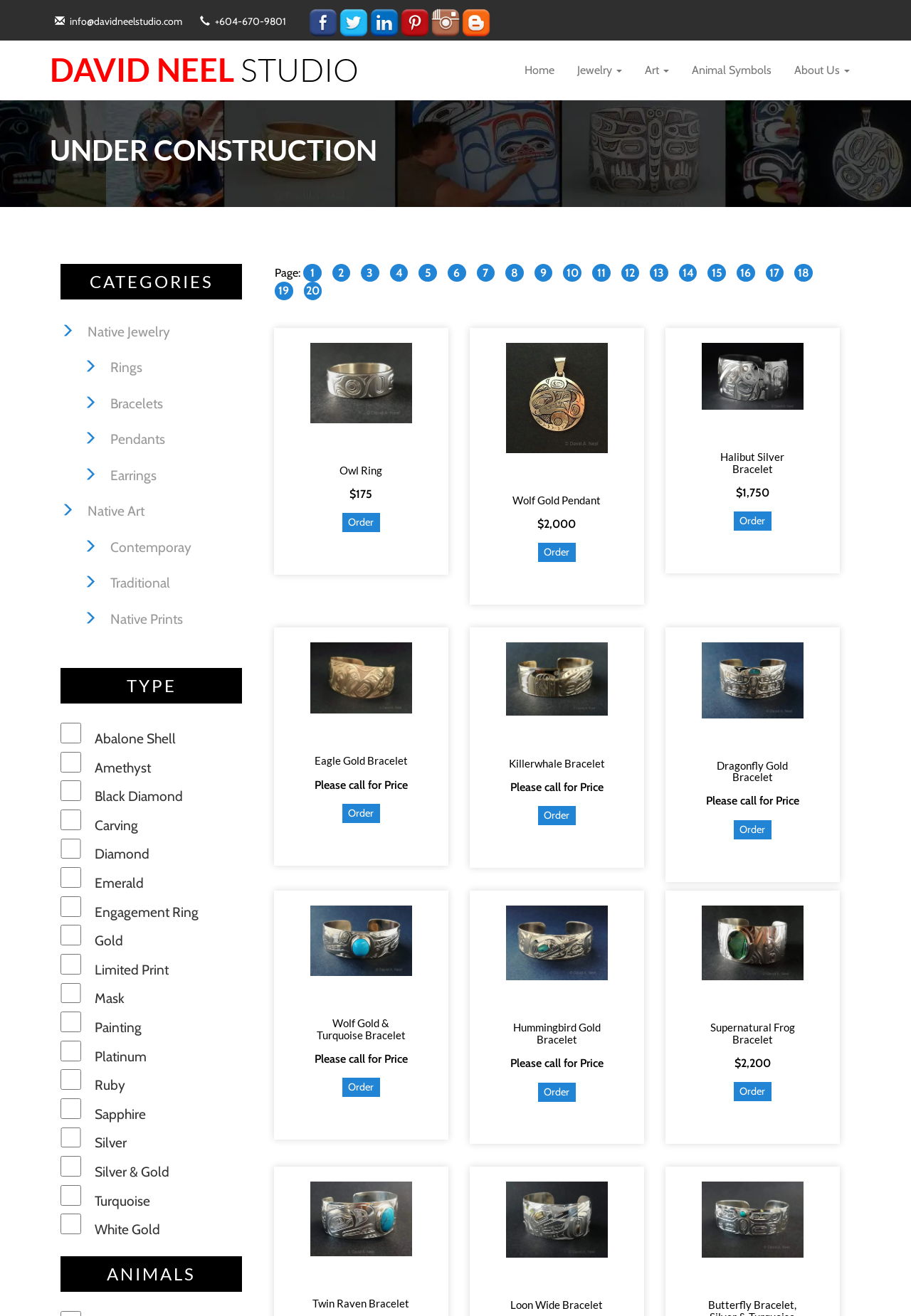How many types of materials are there?
Look at the image and provide a detailed response to the question.

I counted the number of checkboxes with text starting with ' ' which represent different types of materials, such as 'Abalone Shell', 'Amethyst', 'Black Diamond', and so on.